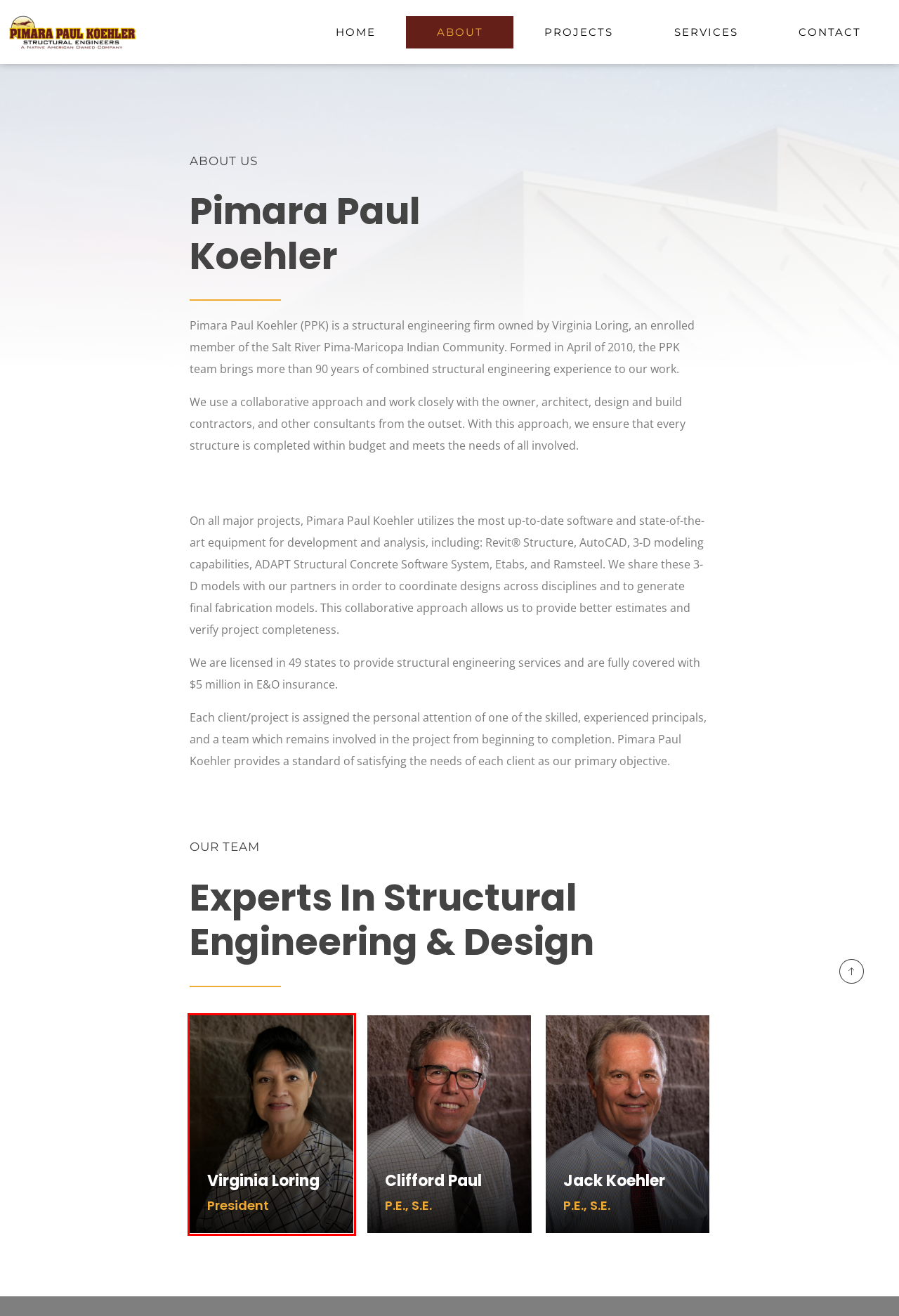Given a screenshot of a webpage with a red bounding box, please pick the webpage description that best fits the new webpage after clicking the element inside the bounding box. Here are the candidates:
A. Virginia Loring - Pimara Paul Koehler
B. Clifford Paul - Pimara Paul Koehler
C. Projects - Pimara Paul Koehler
D. Careers - Pimara Paul Koehler
E. Home - Pimara Paul Koehler
F. Contact - Pimara Paul Koehler
G. Services - Pimara Paul Koehler
H. Jack Koehler - Pimara Paul Koehler

A